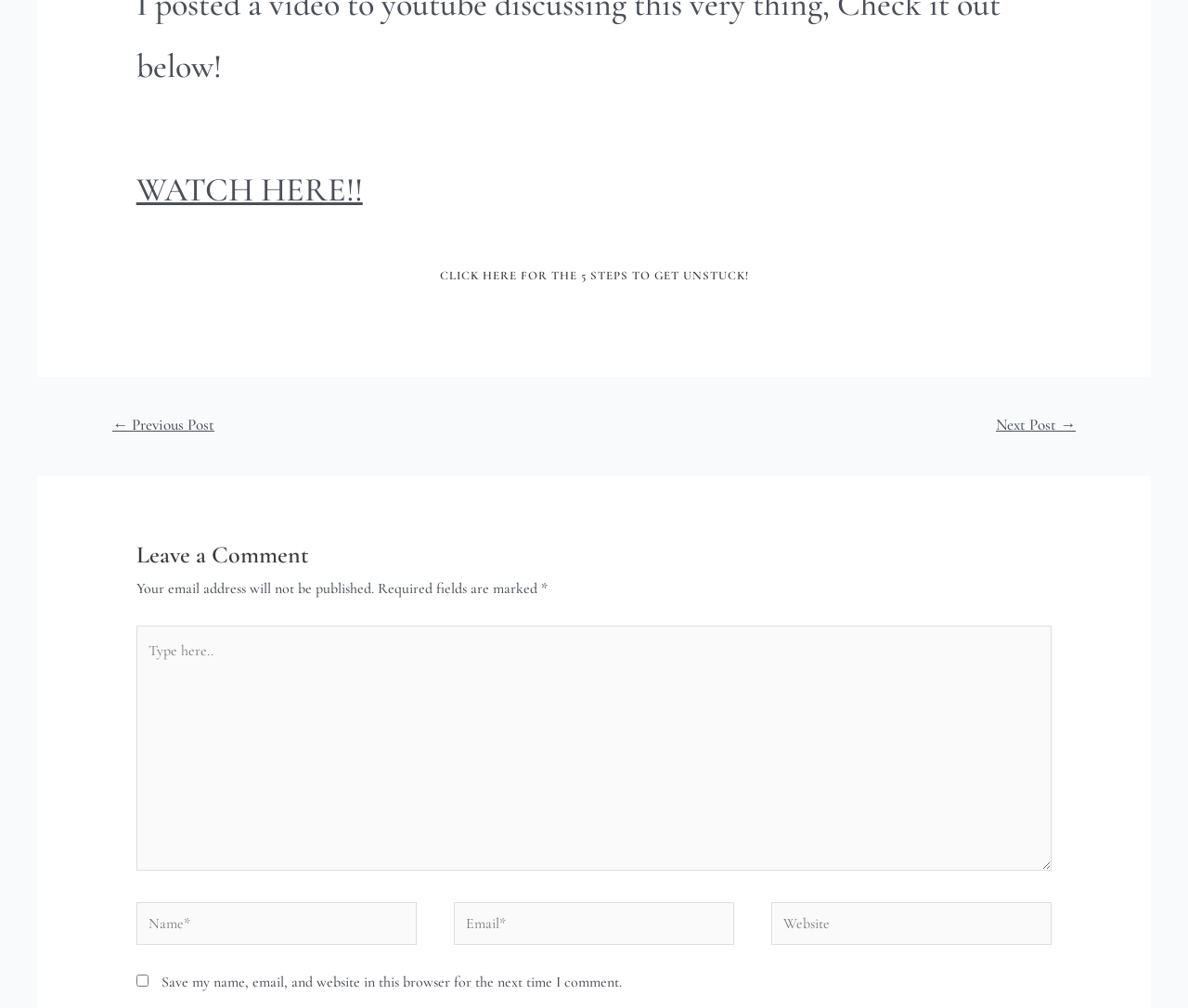Please find the bounding box coordinates of the element that needs to be clicked to perform the following instruction: "Click on Next Post →". The bounding box coordinates should be four float numbers between 0 and 1, represented as [left, top, right, bottom].

[0.818, 0.405, 0.926, 0.441]